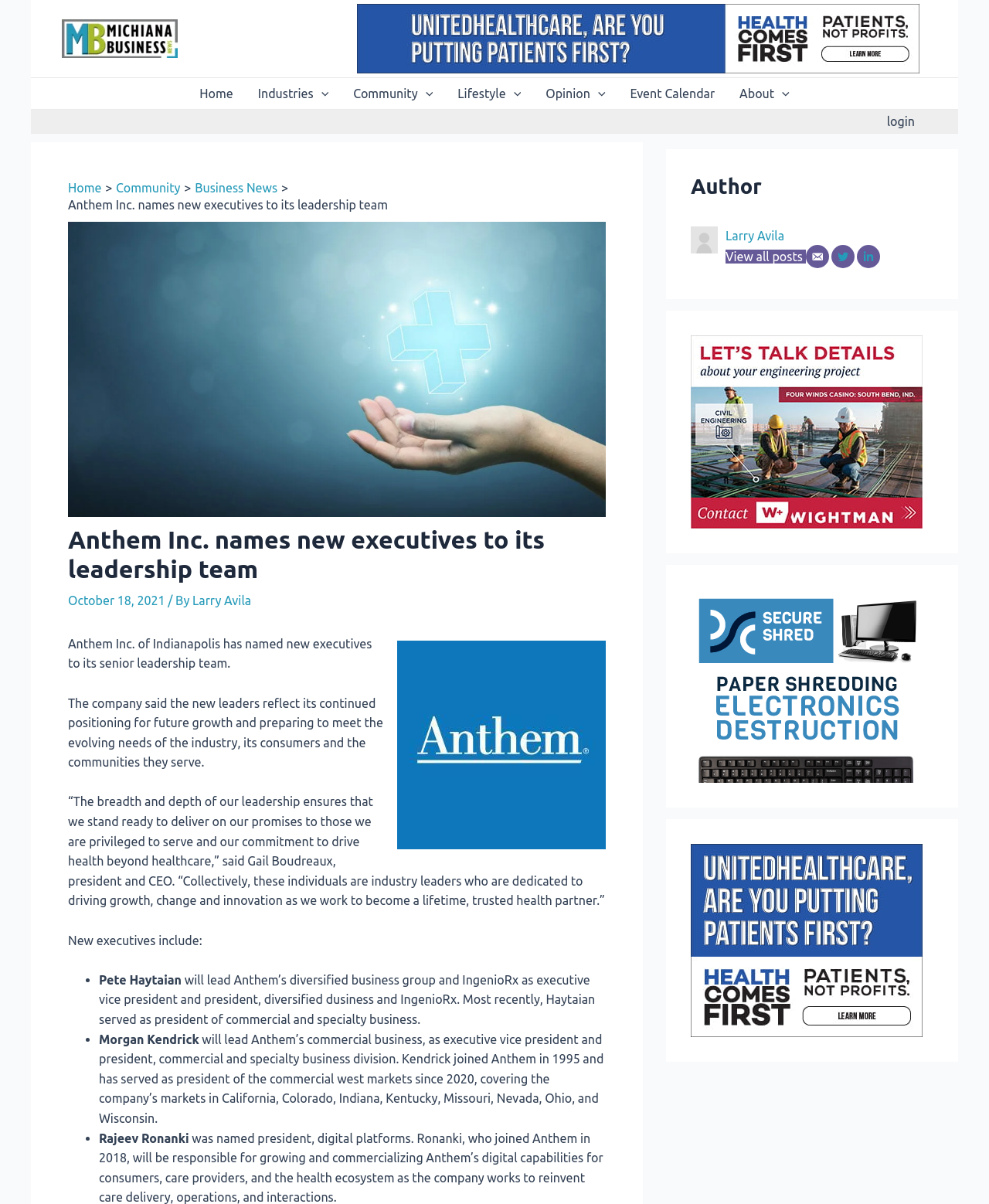What is the position of Pete Haytaian?
Give a single word or phrase answer based on the content of the image.

Executive Vice President and President